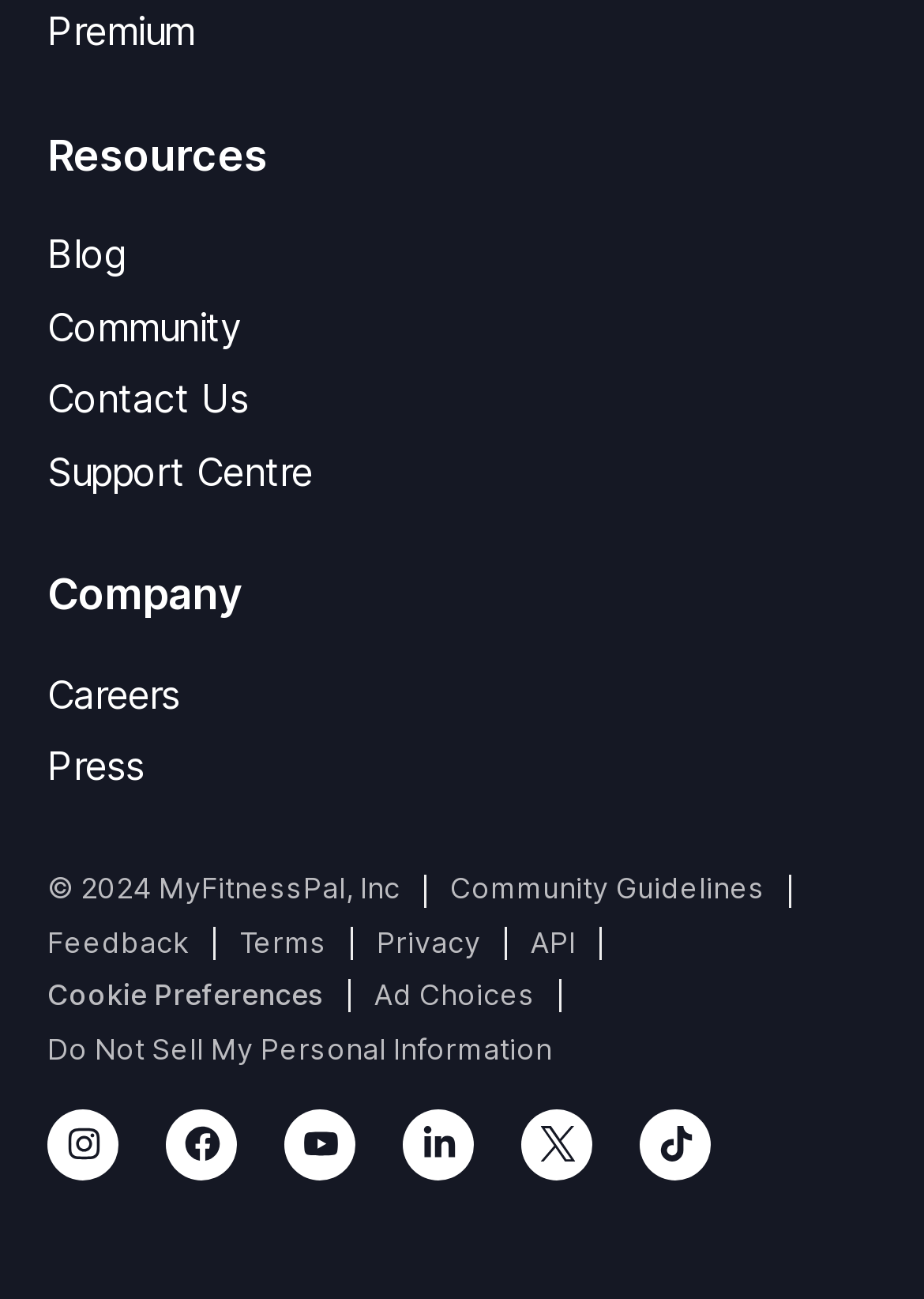What is the last link in the 'Resources' section?
Can you provide a detailed and comprehensive answer to the question?

I looked at the link elements in the 'Resources' section and found that the last one is 'Support Centre', which is located below the 'Contact Us' link.